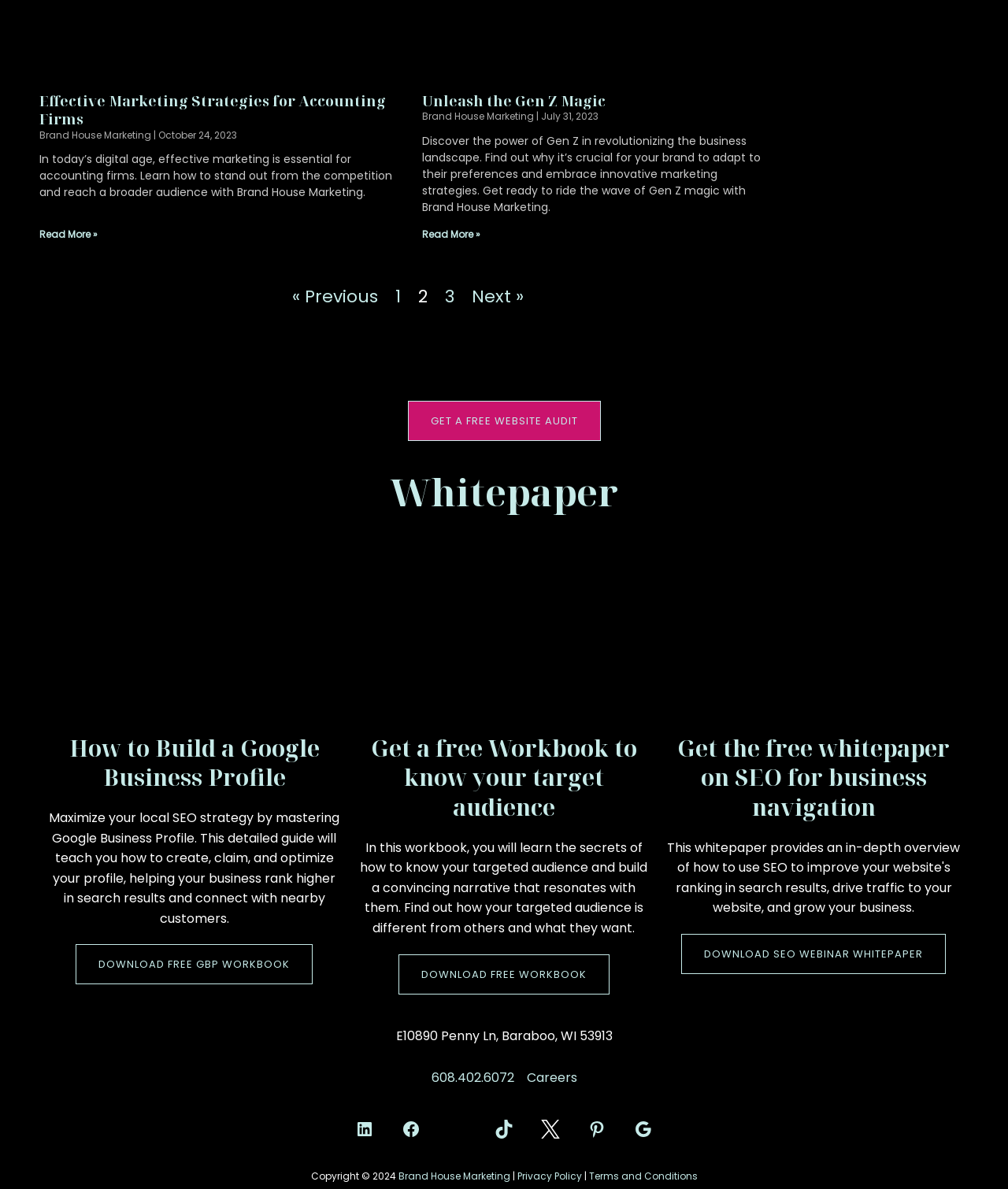Provide a brief response to the question below using one word or phrase:
What is the address of the company?

E10890 Penny Ln, Baraboo, WI 53913